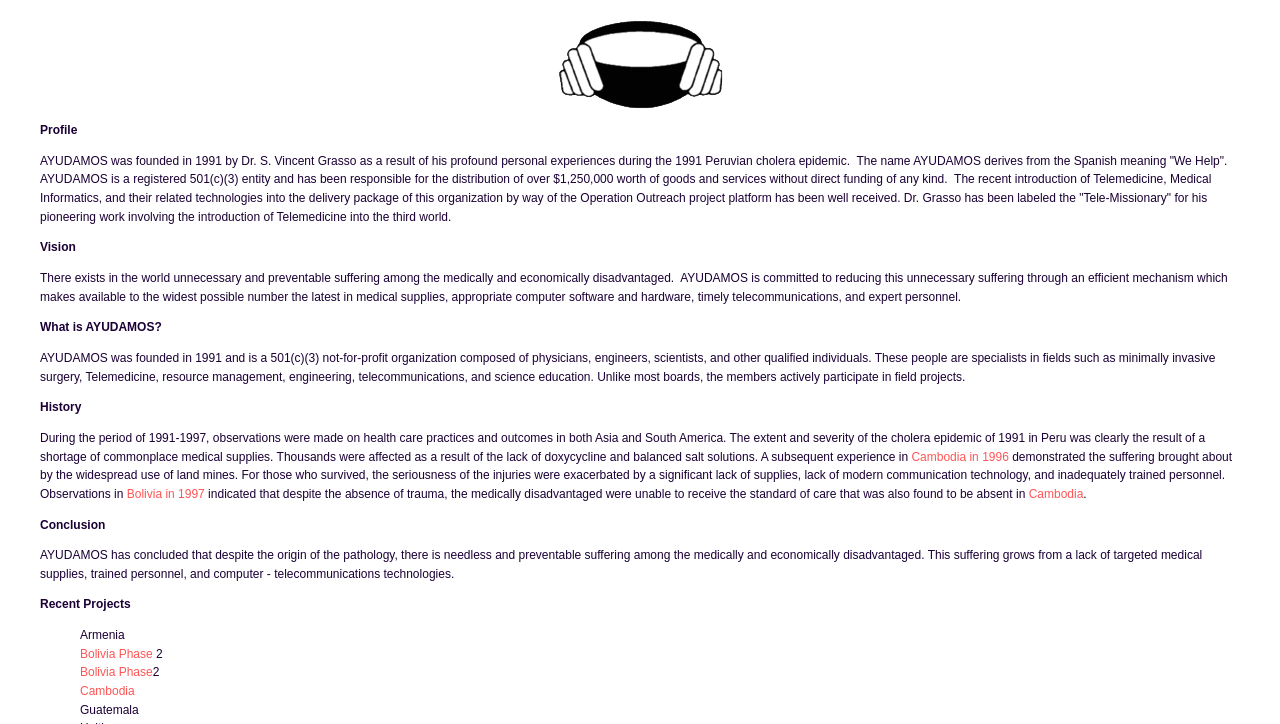What is the name of the project platform mentioned?
Using the details shown in the screenshot, provide a comprehensive answer to the question.

The text states that the recent introduction of Telemedicine, Medical Informatics, and their related technologies into the delivery package of this organization by way of the Operation Outreach project platform has been well received.